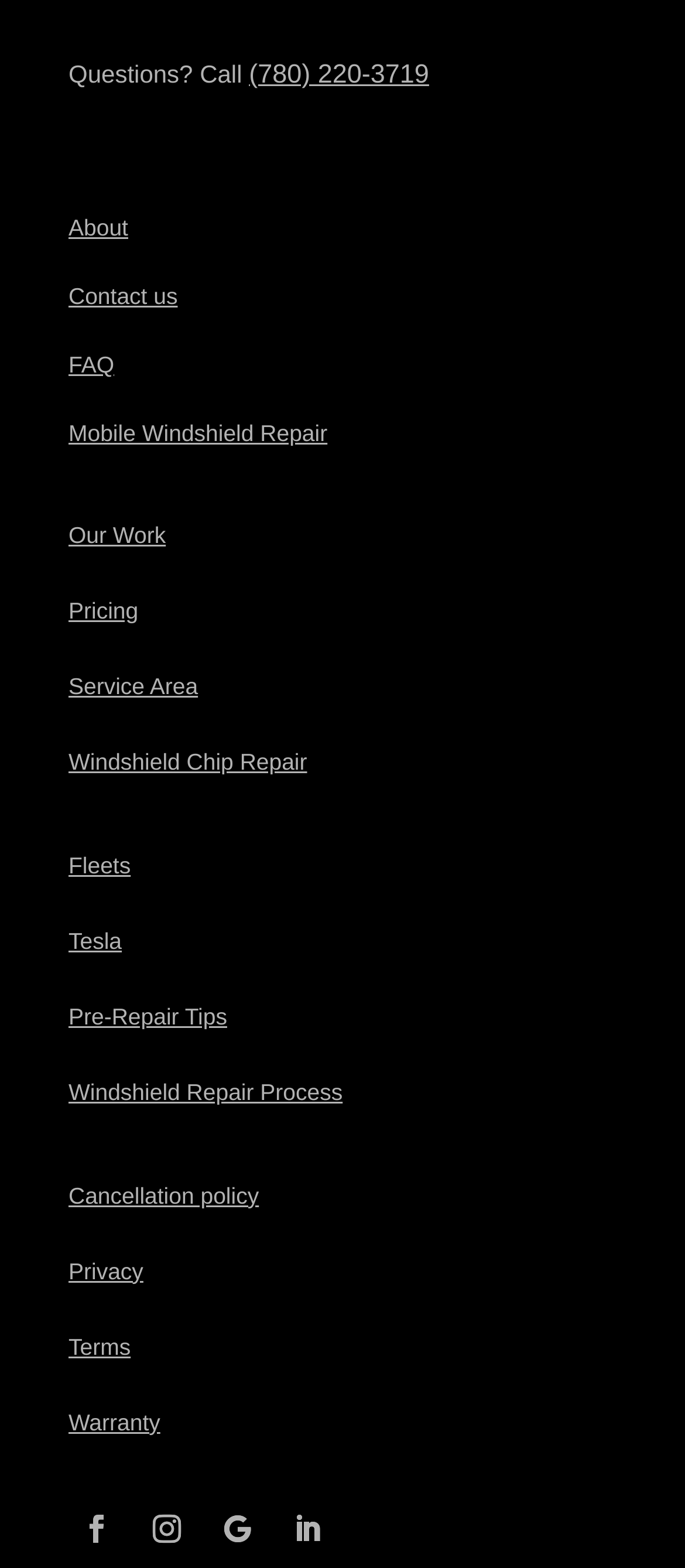Please identify the bounding box coordinates of the region to click in order to complete the given instruction: "Get a quote for windshield repair". The coordinates should be four float numbers between 0 and 1, i.e., [left, top, right, bottom].

[0.1, 0.268, 0.478, 0.284]